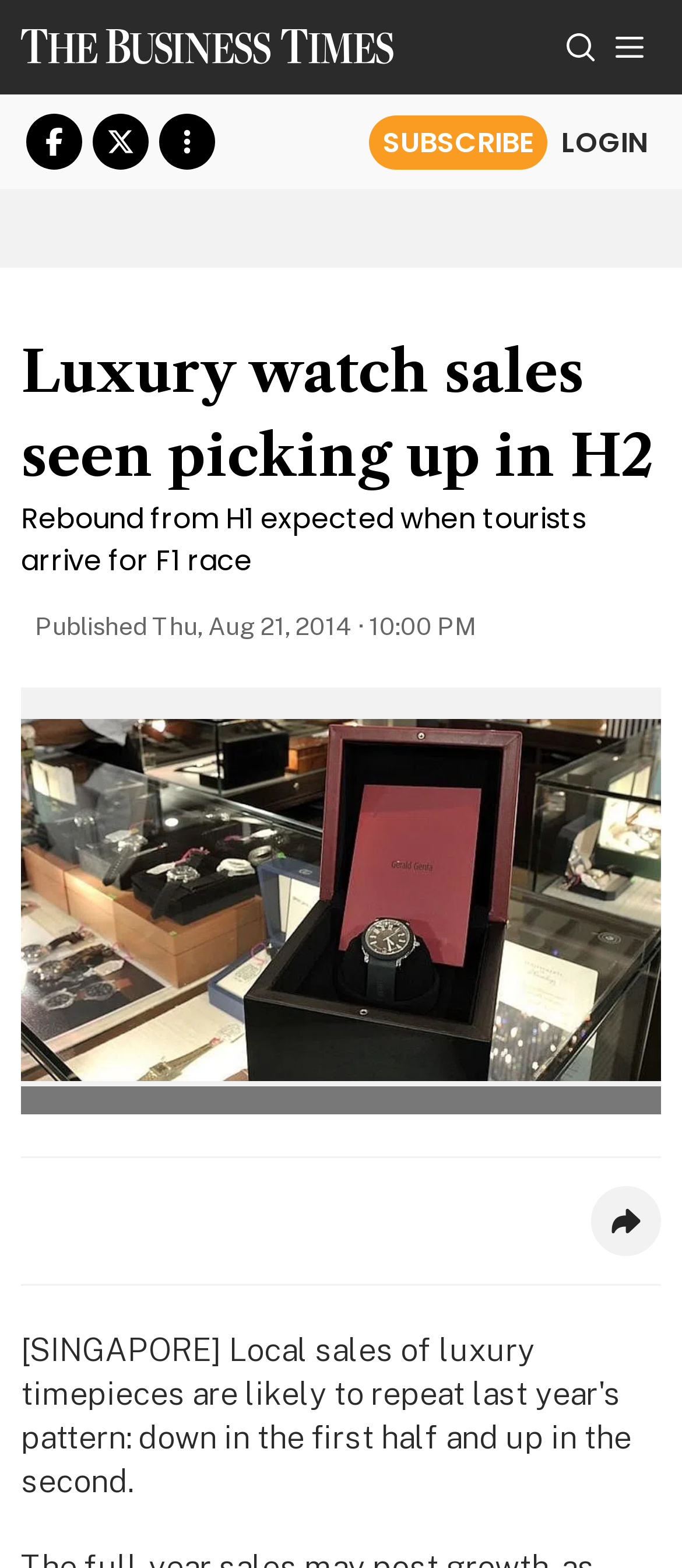What is the publication date of the article? Refer to the image and provide a one-word or short phrase answer.

Thu, Aug 21, 2014